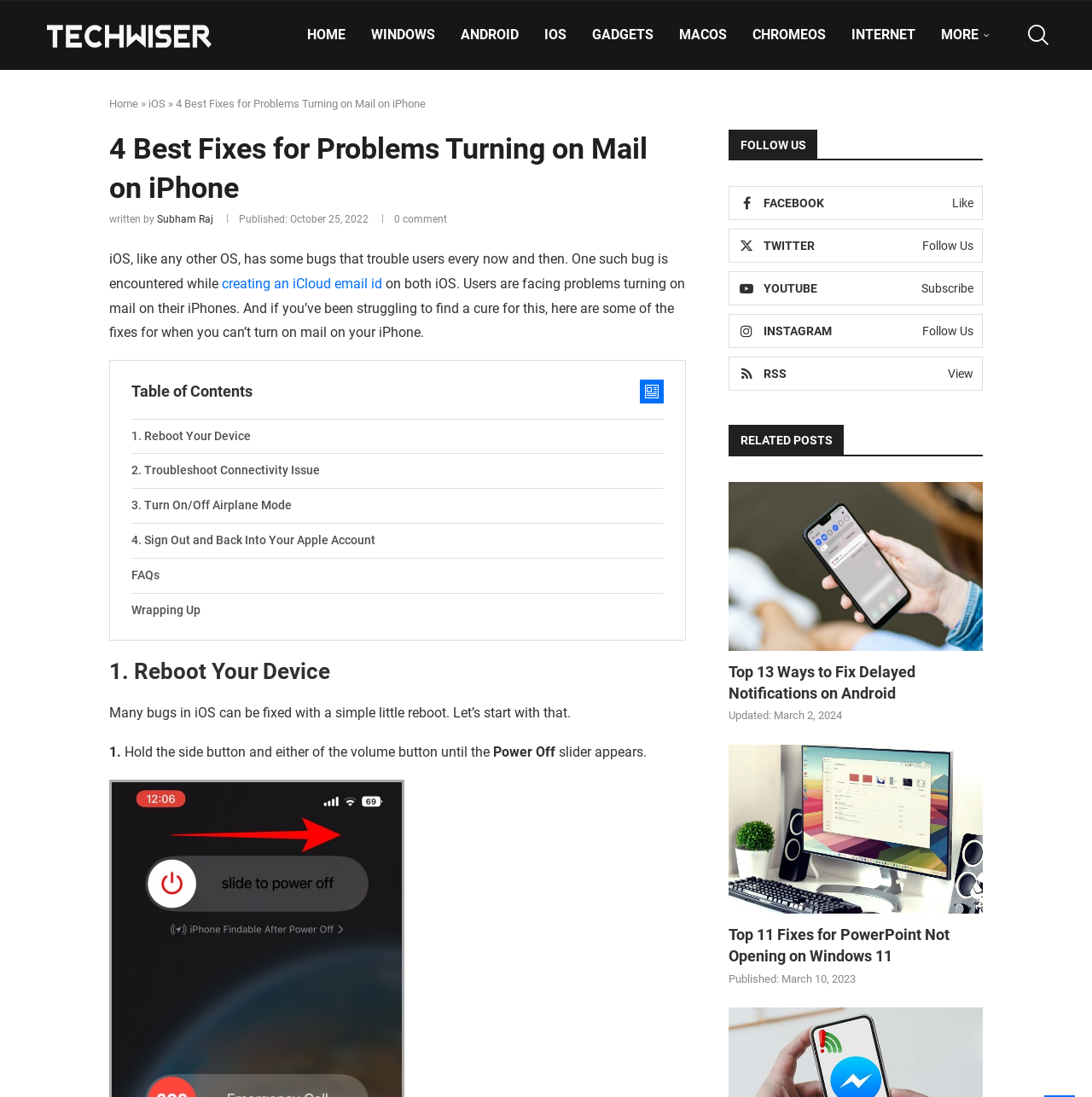For the element described, predict the bounding box coordinates as (top-left x, top-left y, bottom-right x, bottom-right y). All values should be between 0 and 1. Element description: twitter Follow Us

[0.668, 0.209, 0.9, 0.24]